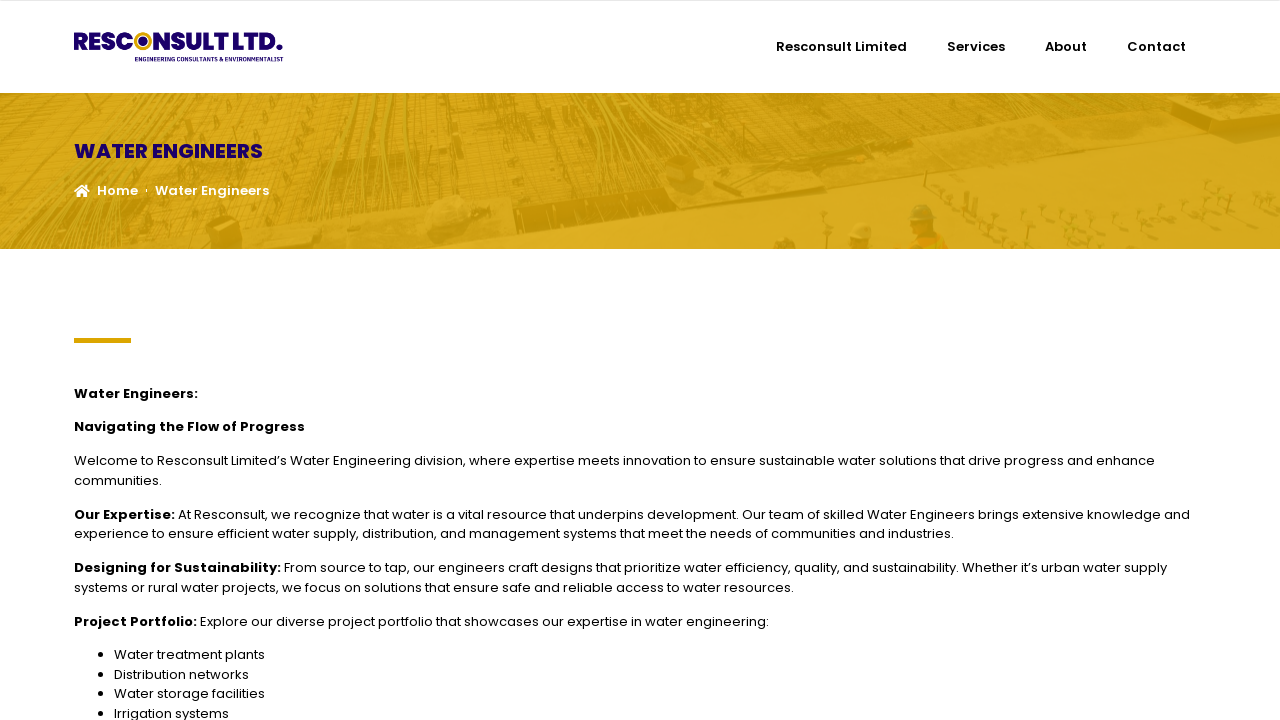What is the company's approach to water management?
From the screenshot, provide a brief answer in one word or phrase.

Efficient supply and distribution